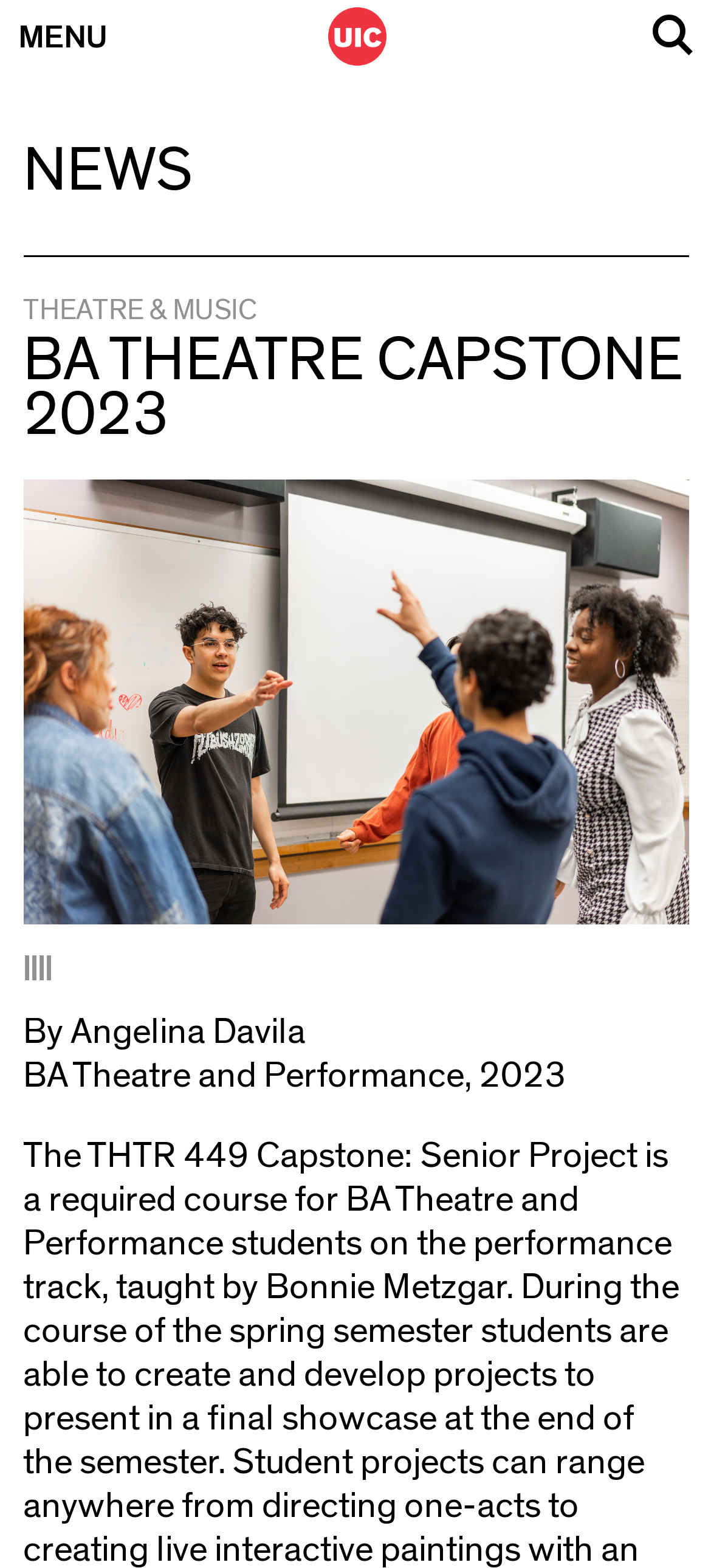Given the description "Menu", determine the bounding box of the corresponding UI element.

[0.026, 0.0, 0.151, 0.048]